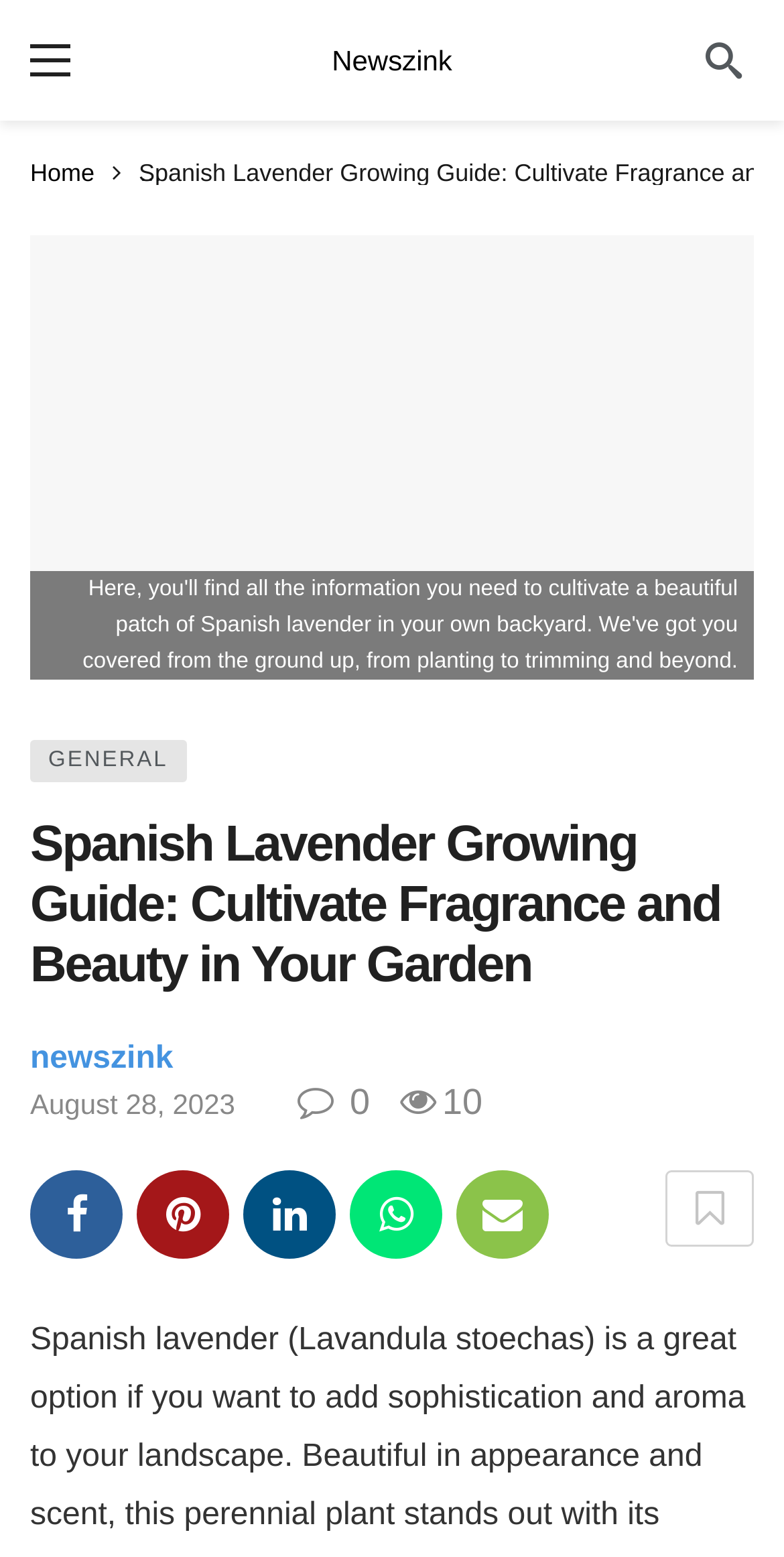Please identify the bounding box coordinates of the area that needs to be clicked to follow this instruction: "Read the 'Spanish Lavender Growing Guide' article".

[0.038, 0.151, 0.962, 0.436]